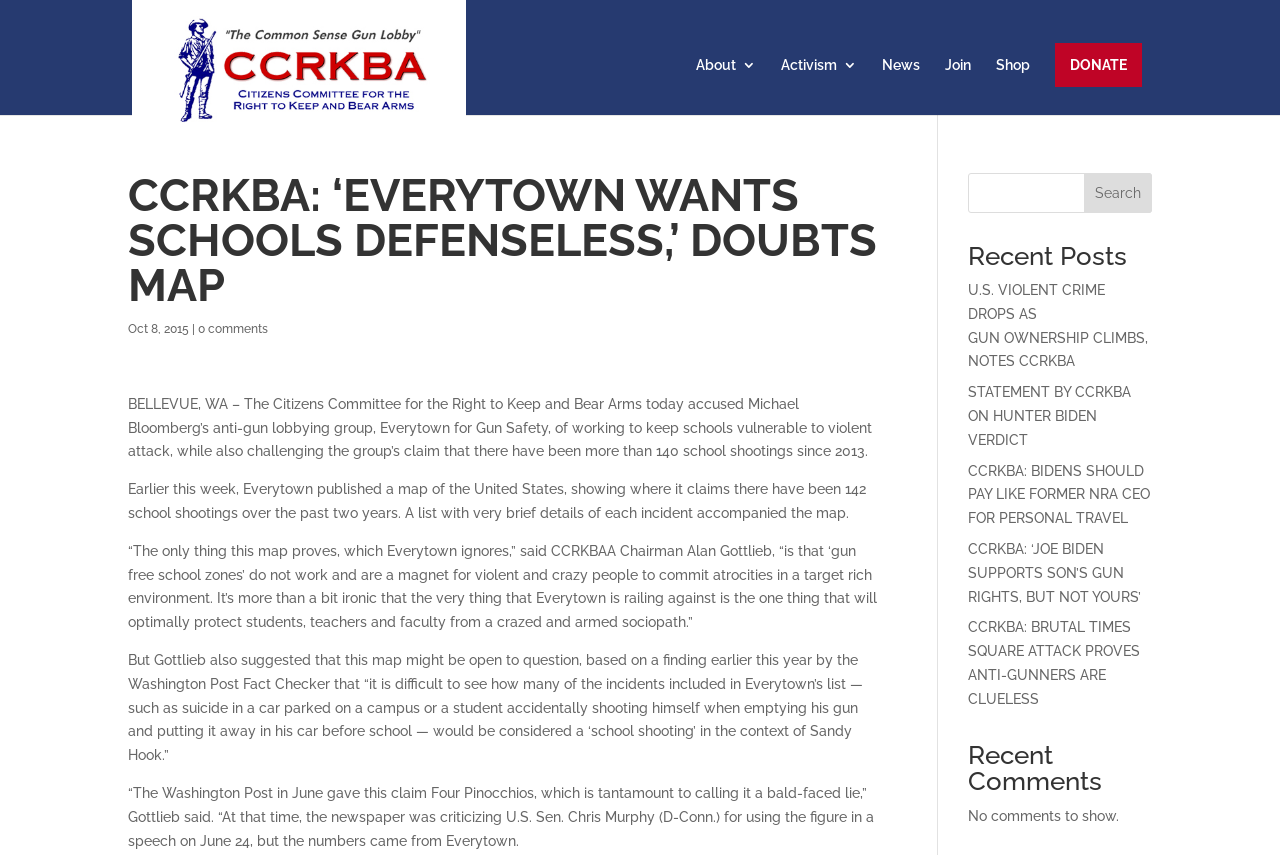Please determine the bounding box coordinates of the element's region to click for the following instruction: "Search for something".

[0.756, 0.202, 0.9, 0.249]